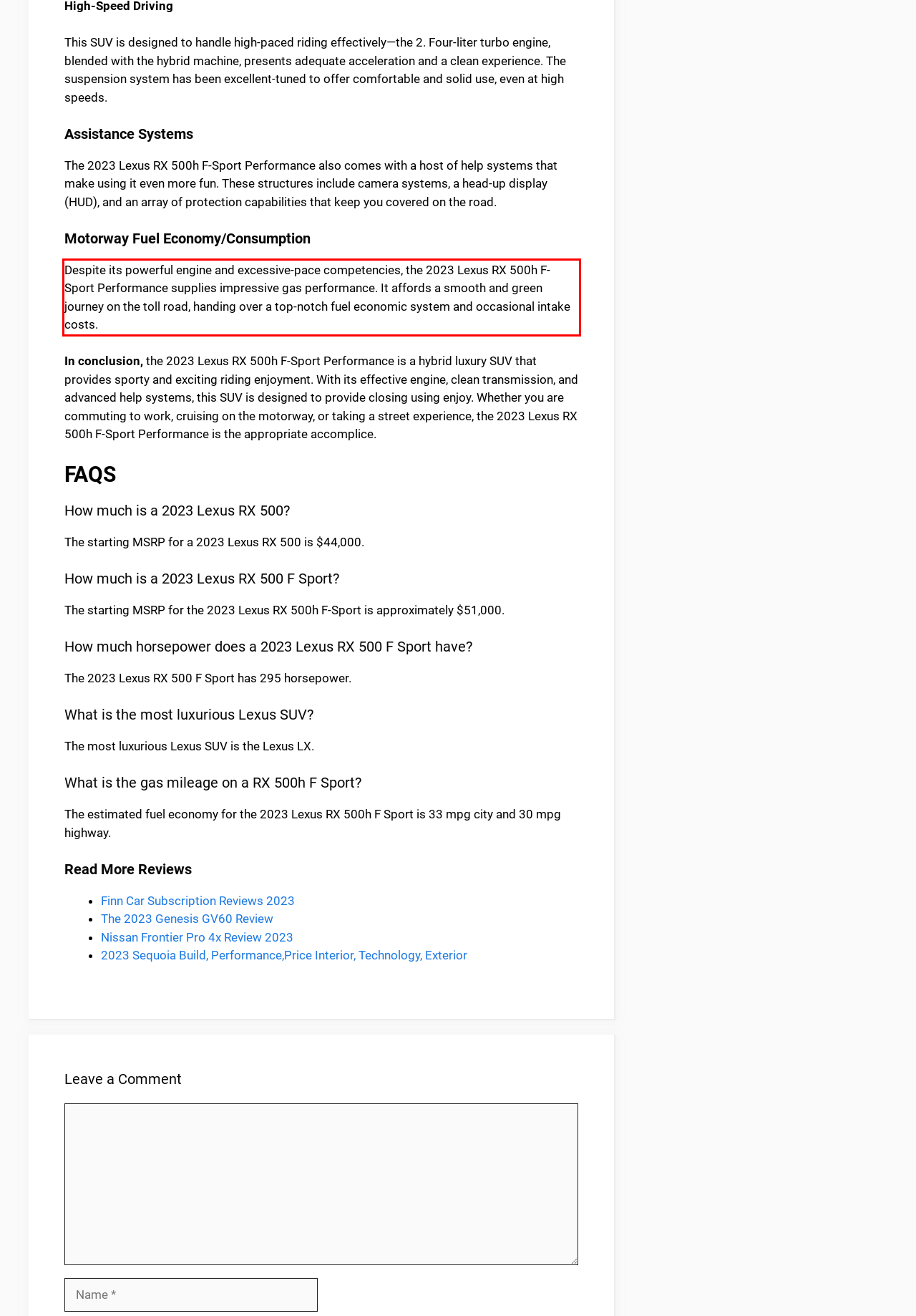Within the provided webpage screenshot, find the red rectangle bounding box and perform OCR to obtain the text content.

Despite its powerful engine and excessive-pace competencies, the 2023 Lexus RX 500h F-Sport Performance supplies impressive gas performance. It affords a smooth and green journey on the toll road, handing over a top-notch fuel economic system and occasional intake costs.